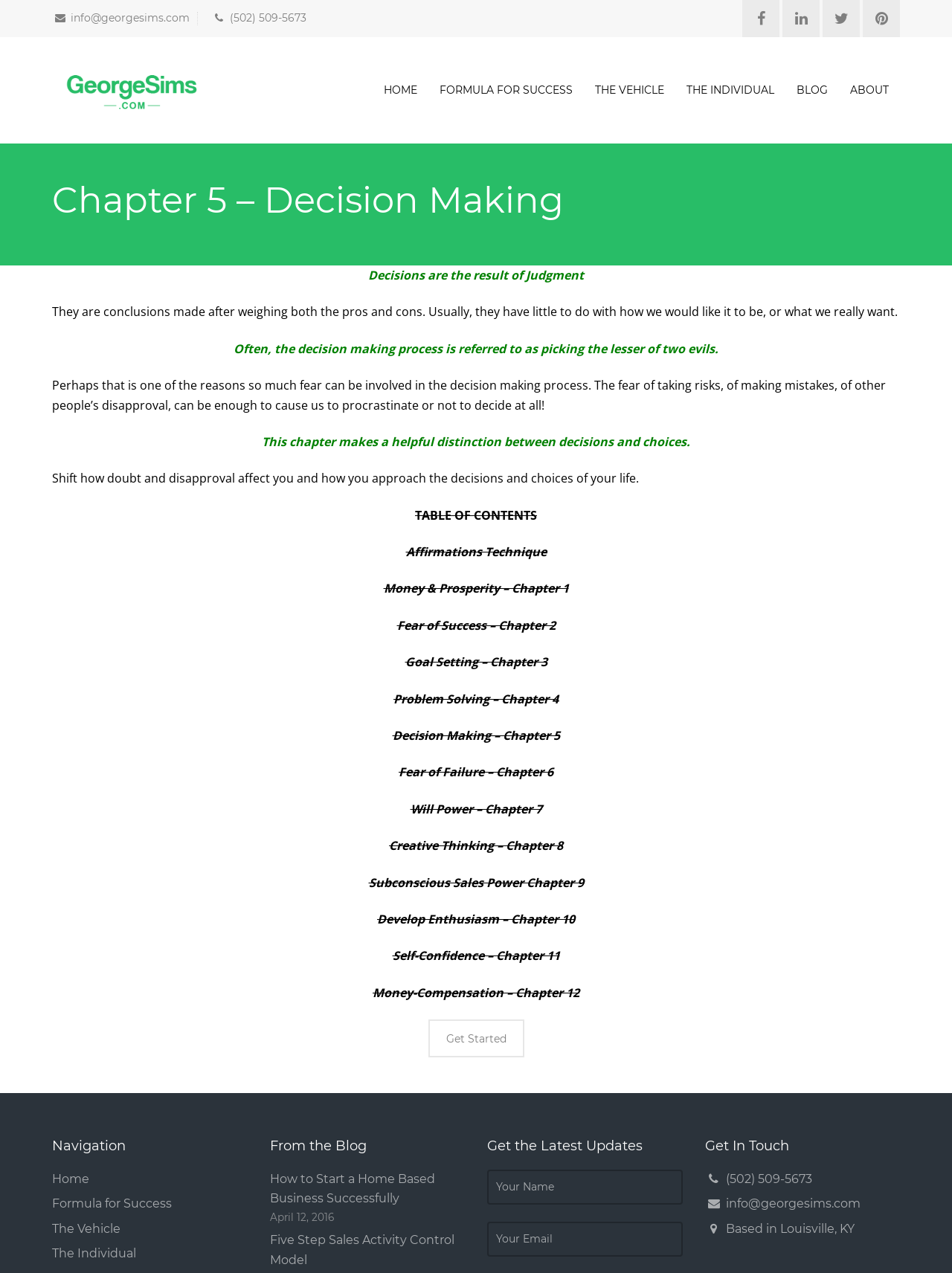Using the provided element description "Ten-Forty Talks Videos", determine the bounding box coordinates of the UI element.

[0.709, 0.1, 0.741, 0.146]